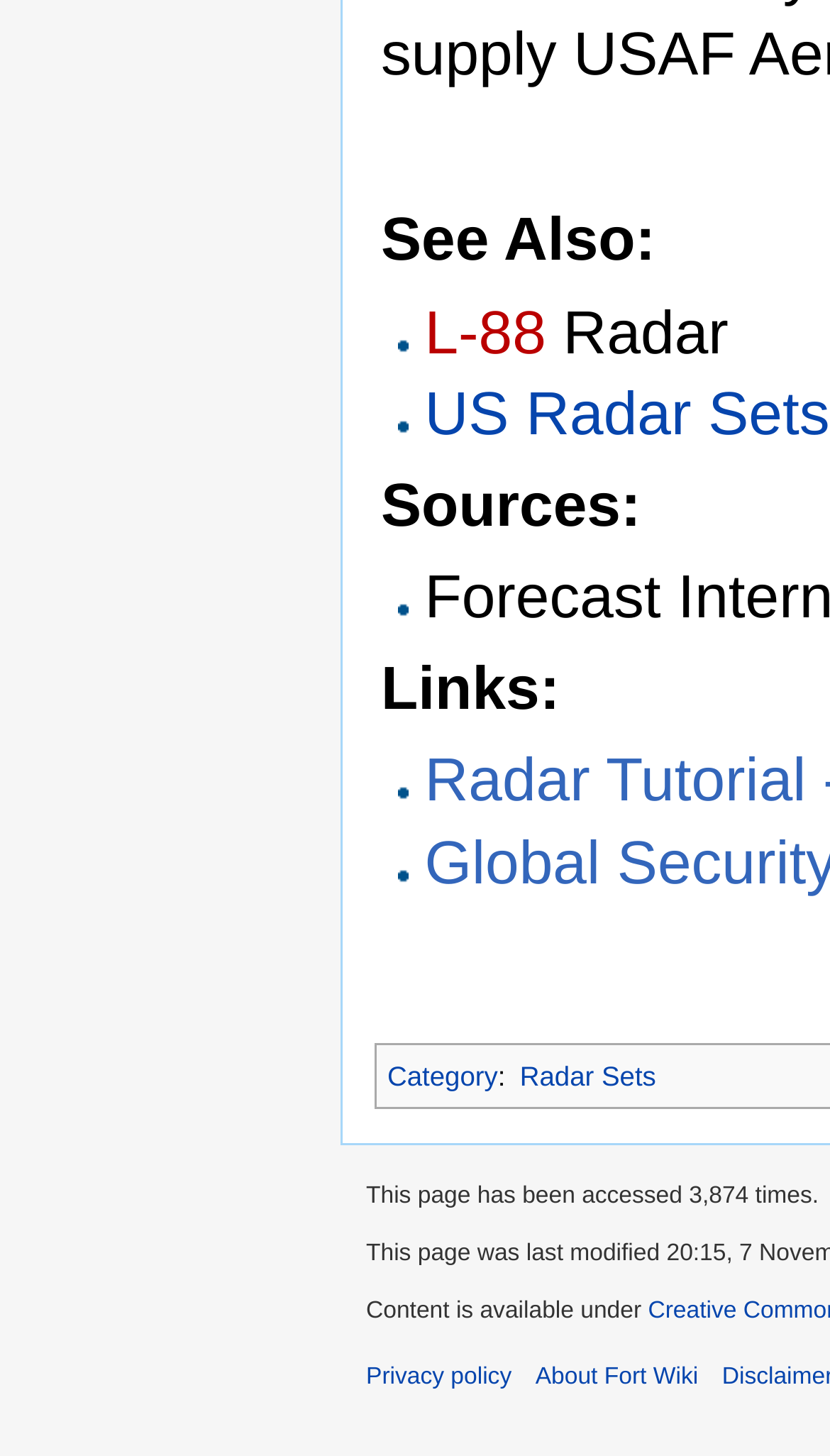What is the second 'Sources' link?
Look at the screenshot and respond with one word or a short phrase.

US Radar Sets